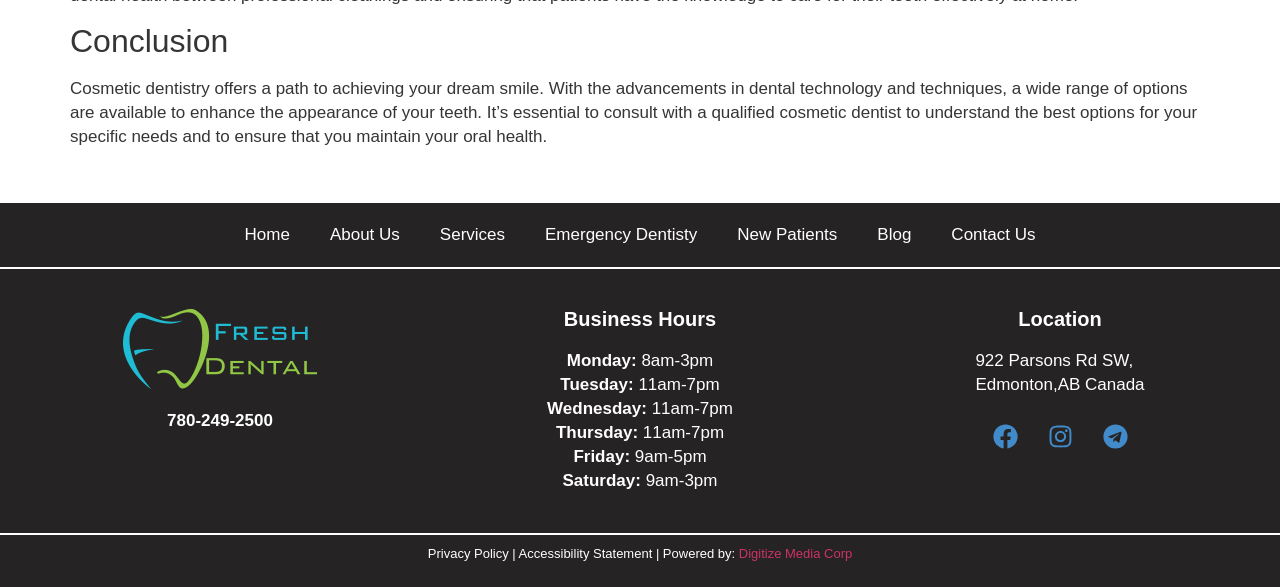Based on what you see in the screenshot, provide a thorough answer to this question: What is the phone number of the dentist?

I found the phone number by looking at the static text element located at [0.131, 0.7, 0.213, 0.733] which contains the phone number '780-249-2500'.